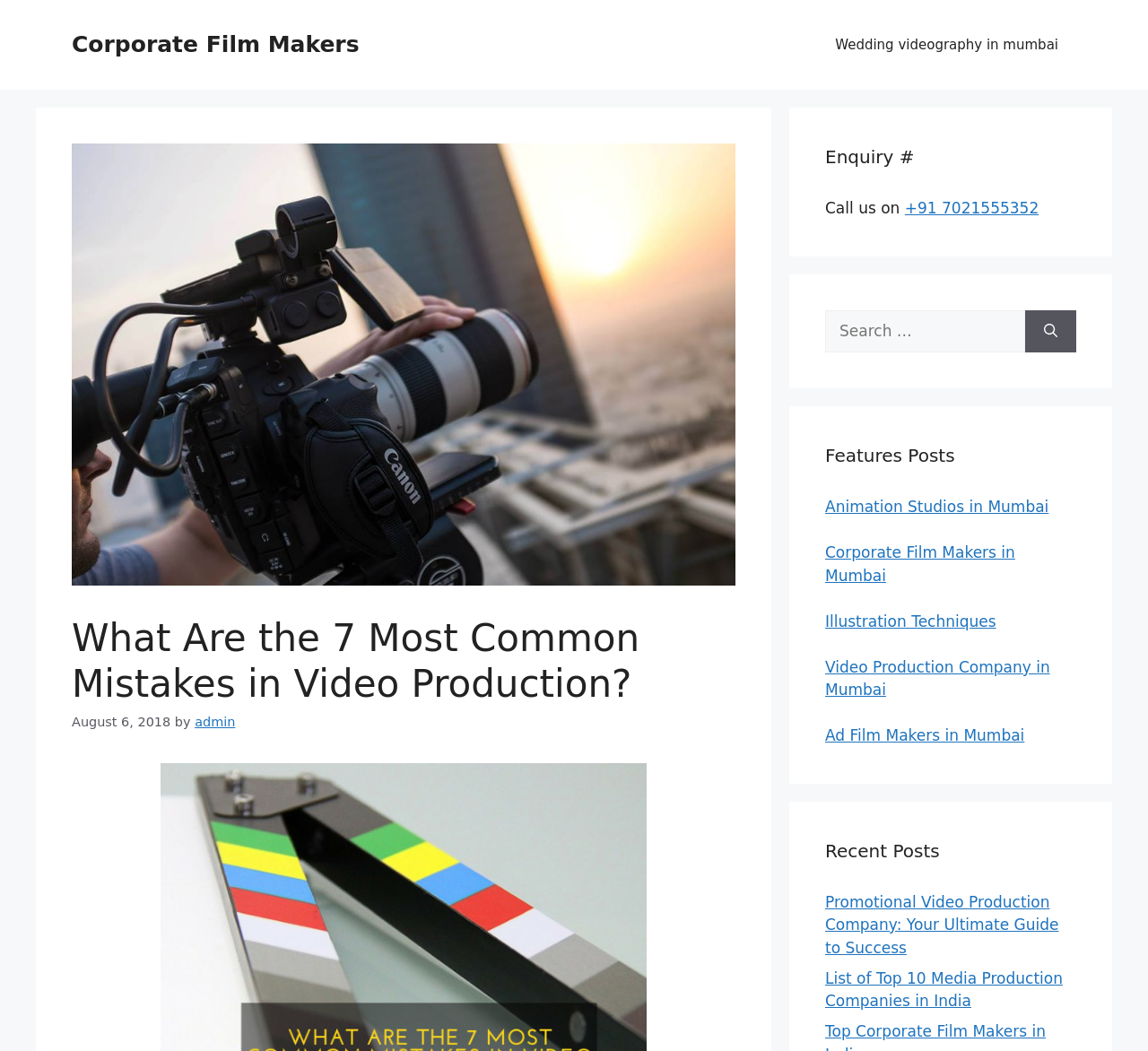Find the bounding box coordinates of the element I should click to carry out the following instruction: "Explore Animation Studios in Mumbai".

[0.719, 0.474, 0.914, 0.491]